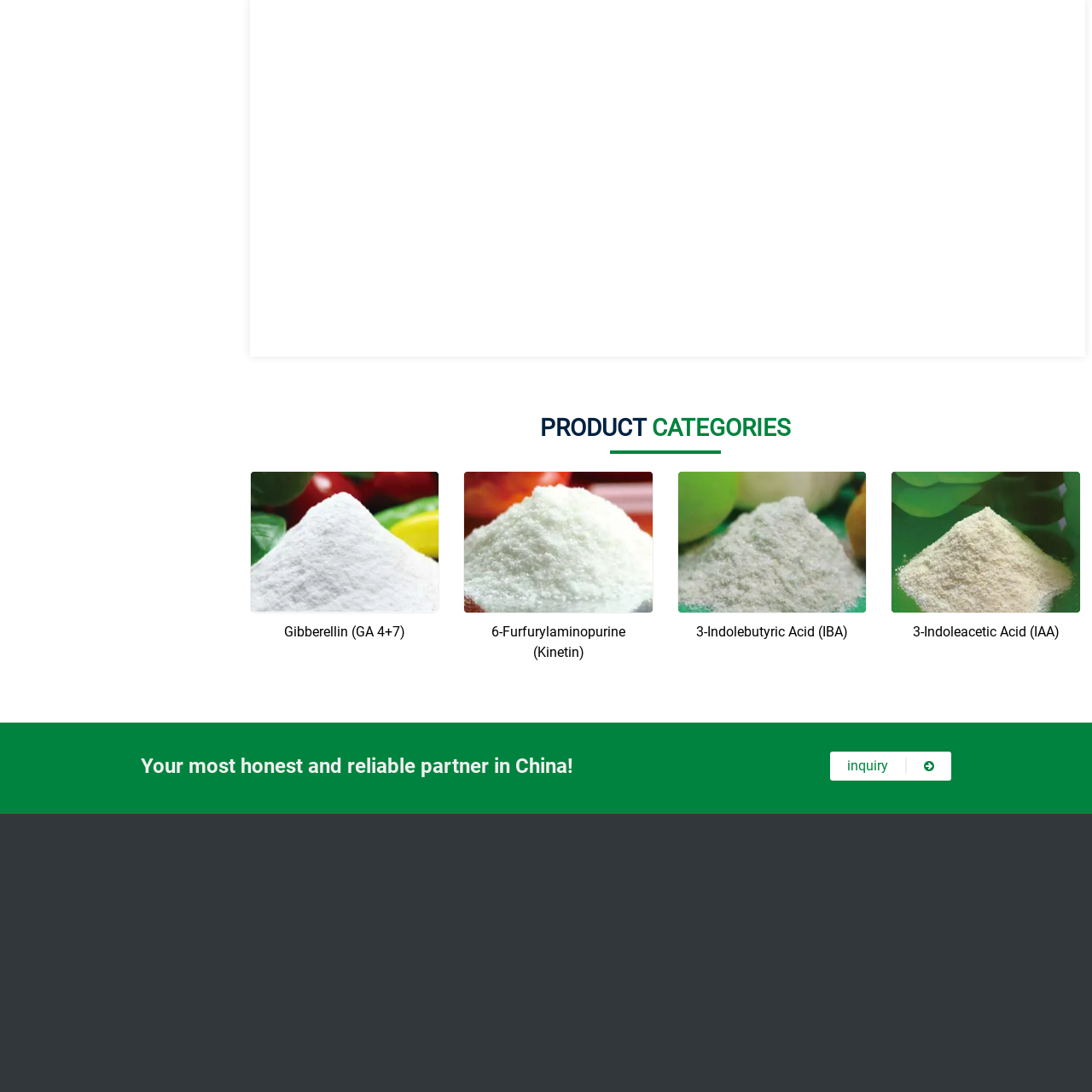Describe in detail the image that is highlighted by the red bounding box.

The image depicts the chemical structure of Gibberellin (GA 4+7), a key plant hormone known for its role in promoting growth and development in various plant species. This compound is significant in agricultural practices, as it influences processes such as seed germination, stem elongation, and flowering. The representation highlights the intricate molecular arrangement, essential for understanding its function in plant biology. Accompanying this image, the label emphasizes its relevance in the context of plant development and suggests potential applications in horticulture and crop management.